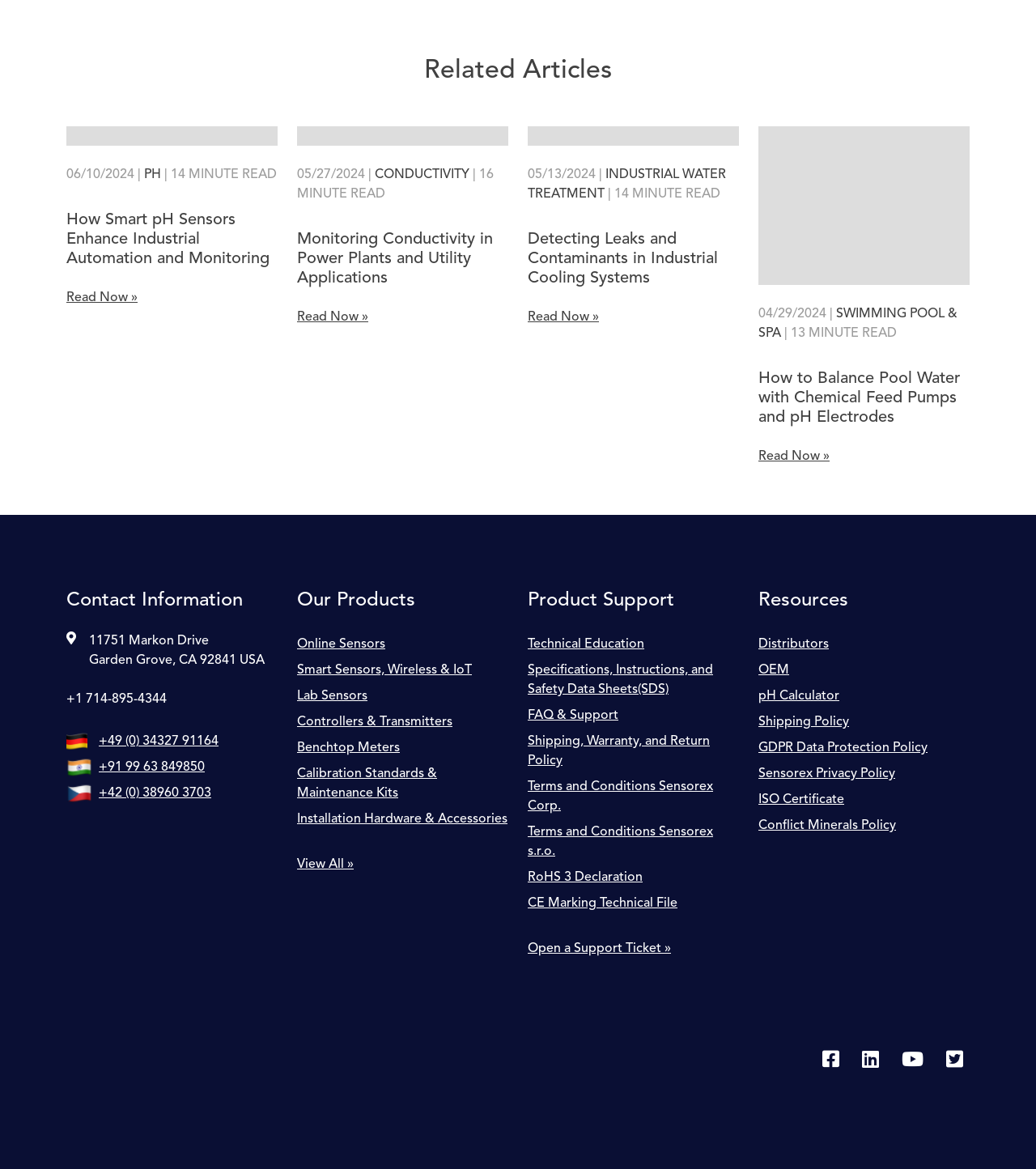Please identify the bounding box coordinates of the area that needs to be clicked to follow this instruction: "Read the article about smart pH sensors".

[0.064, 0.18, 0.268, 0.23]